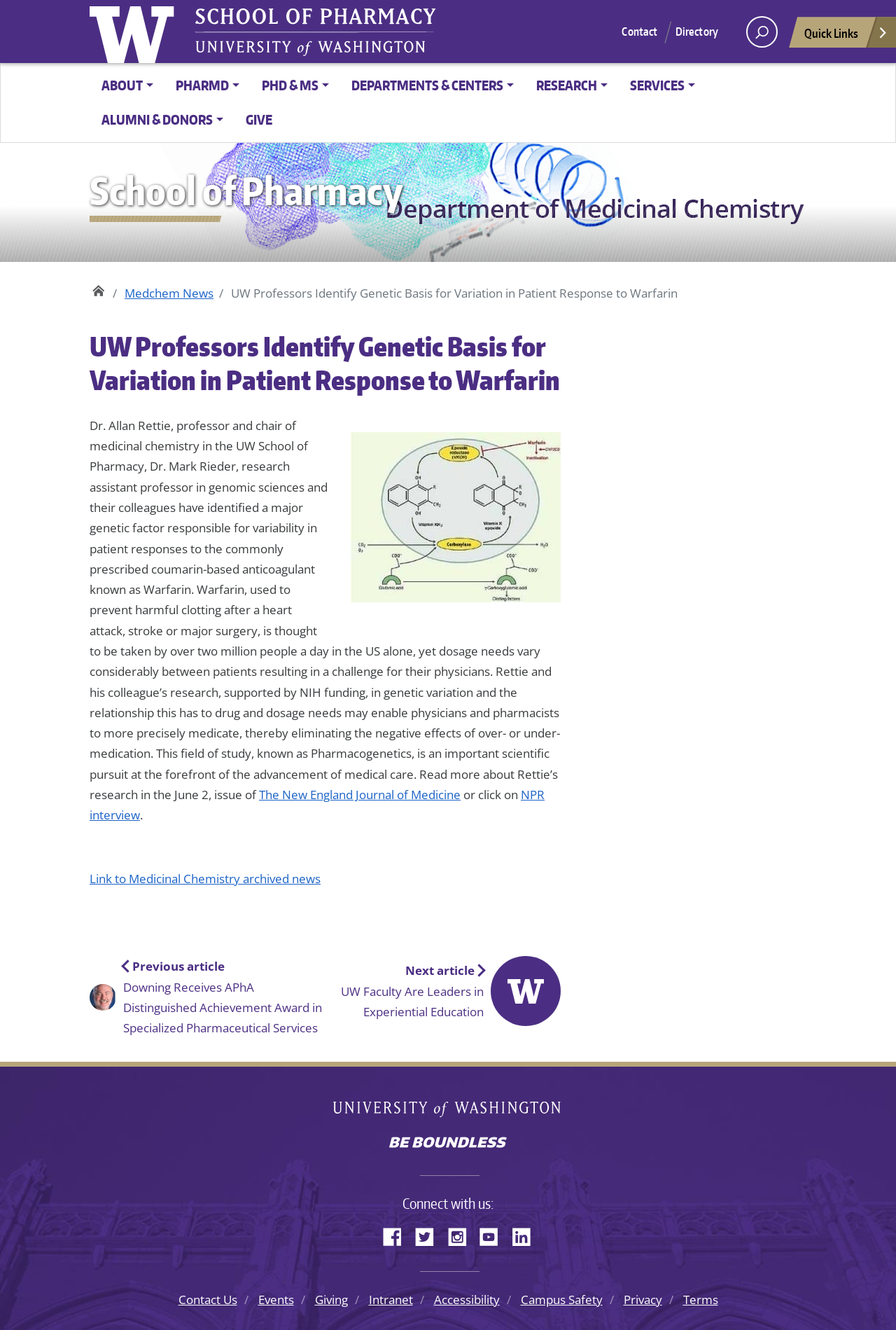Please identify the coordinates of the bounding box for the clickable region that will accomplish this instruction: "Connect with us on Facebook".

[0.427, 0.917, 0.46, 0.941]